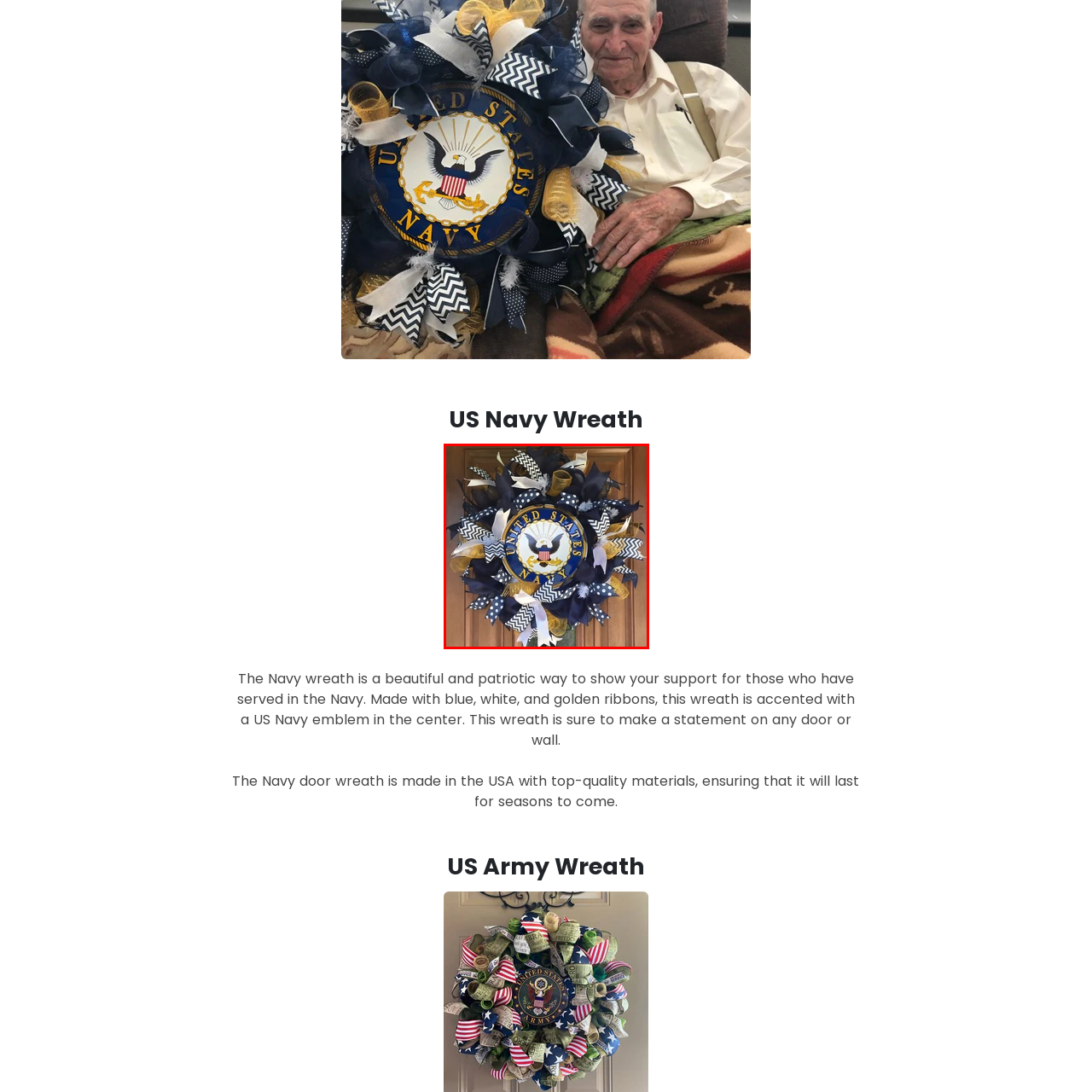What is the purpose of the wreath?
Analyze the content within the red bounding box and offer a detailed answer to the question.

The wreath serves as a patriotic decoration, ideal for adorning doors or walls, and it symbolizes support and appreciation for those who have served in the Navy.